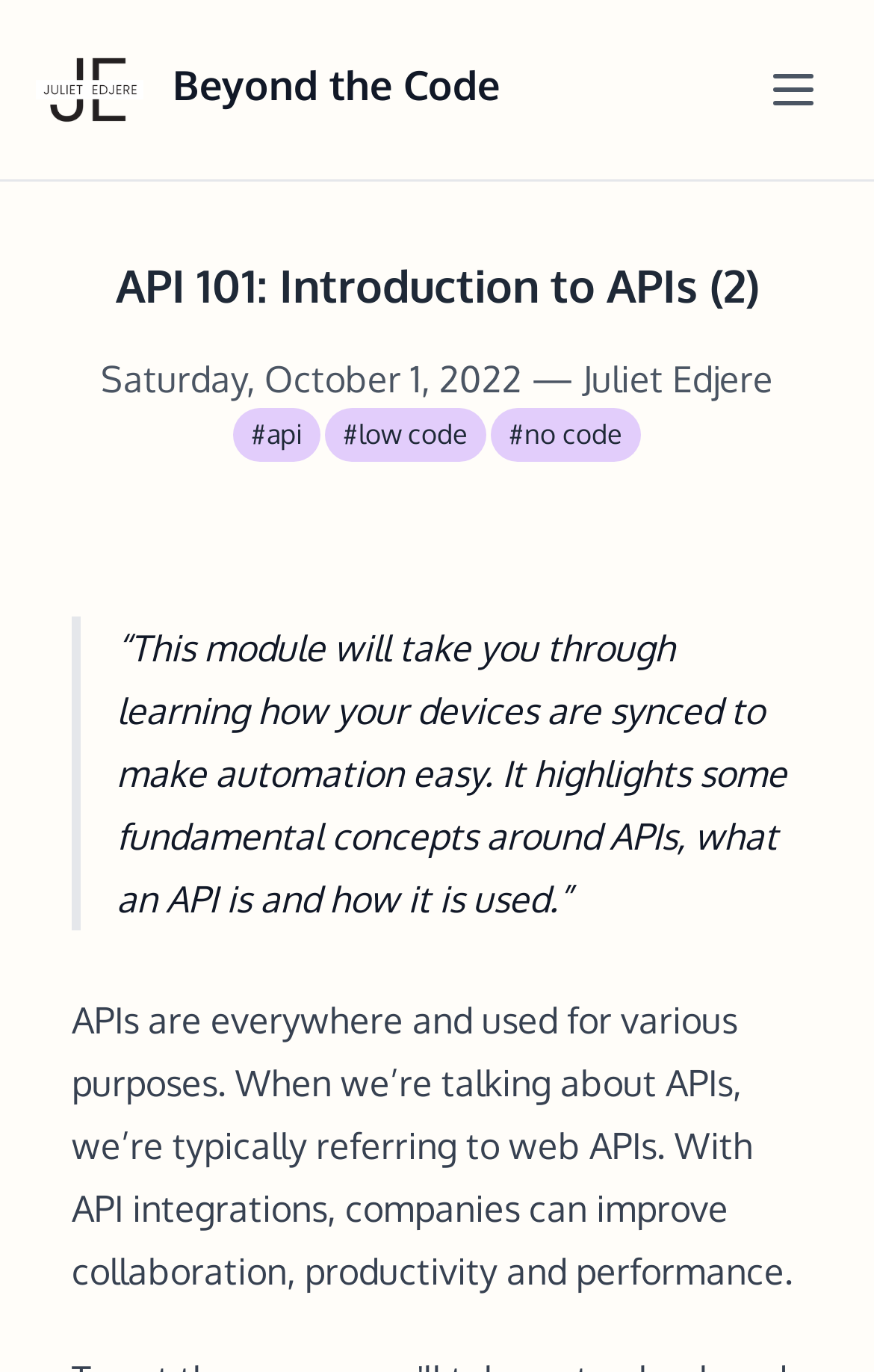Please provide a short answer using a single word or phrase for the question:
What are the three types of APIs mentioned?

#api, #low code, #no code